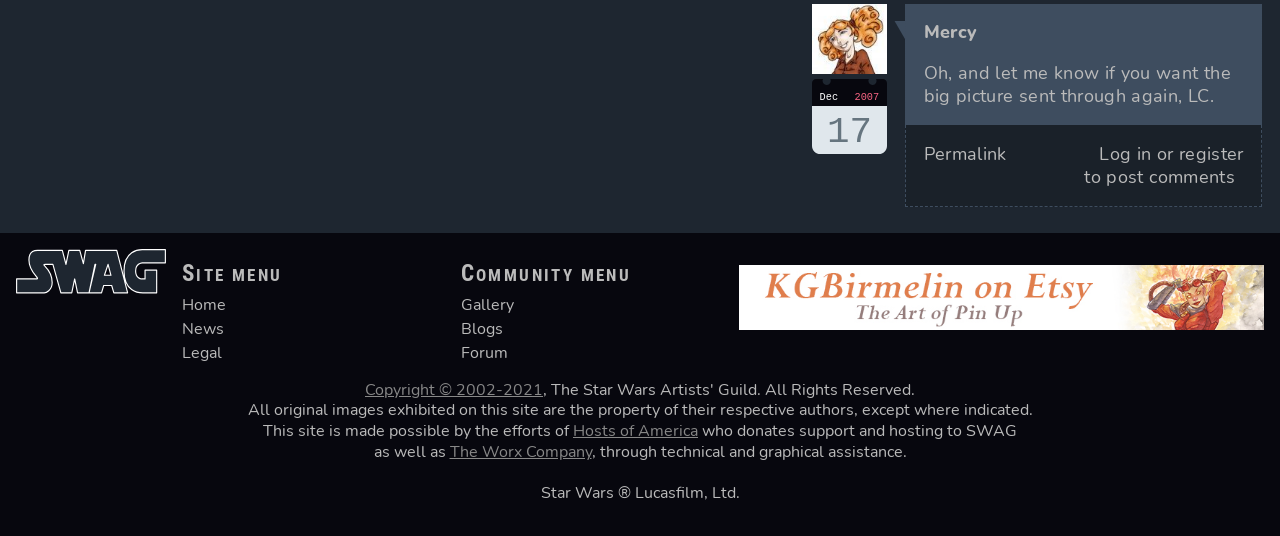Please identify the bounding box coordinates of the area I need to click to accomplish the following instruction: "Click the 'Log in' link".

[0.859, 0.264, 0.9, 0.309]